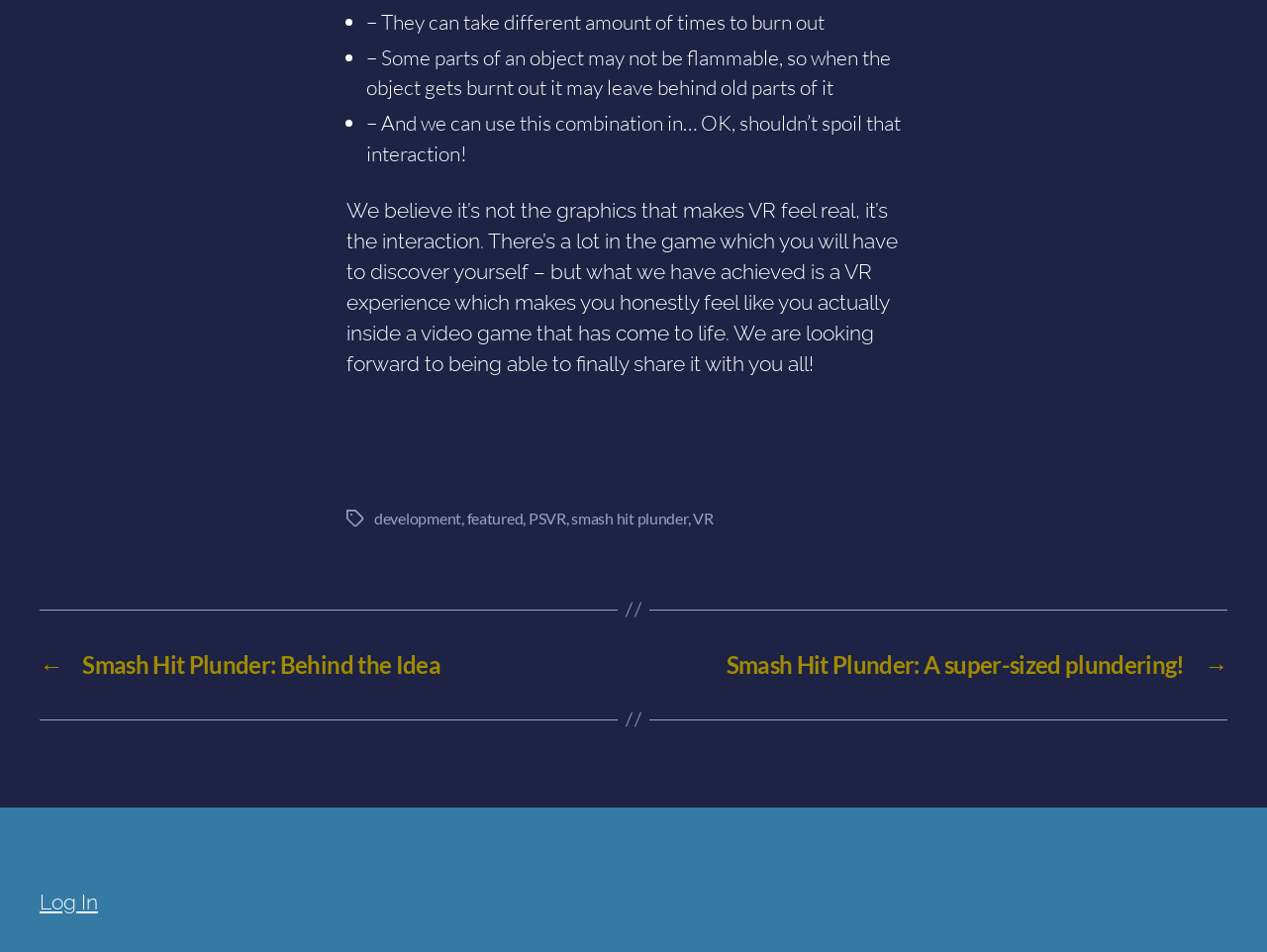What is the main topic of the webpage?
Can you provide a detailed and comprehensive answer to the question?

The main topic of the webpage is a VR game, specifically 'Smash Hit Plunder', as indicated by the text 'We believe it’s not the graphics that makes VR feel real, it’s the interaction.' and the links 'Smash Hit Plunder: Behind the Idea' and 'Smash Hit Plunder: A super-sized plundering!'.